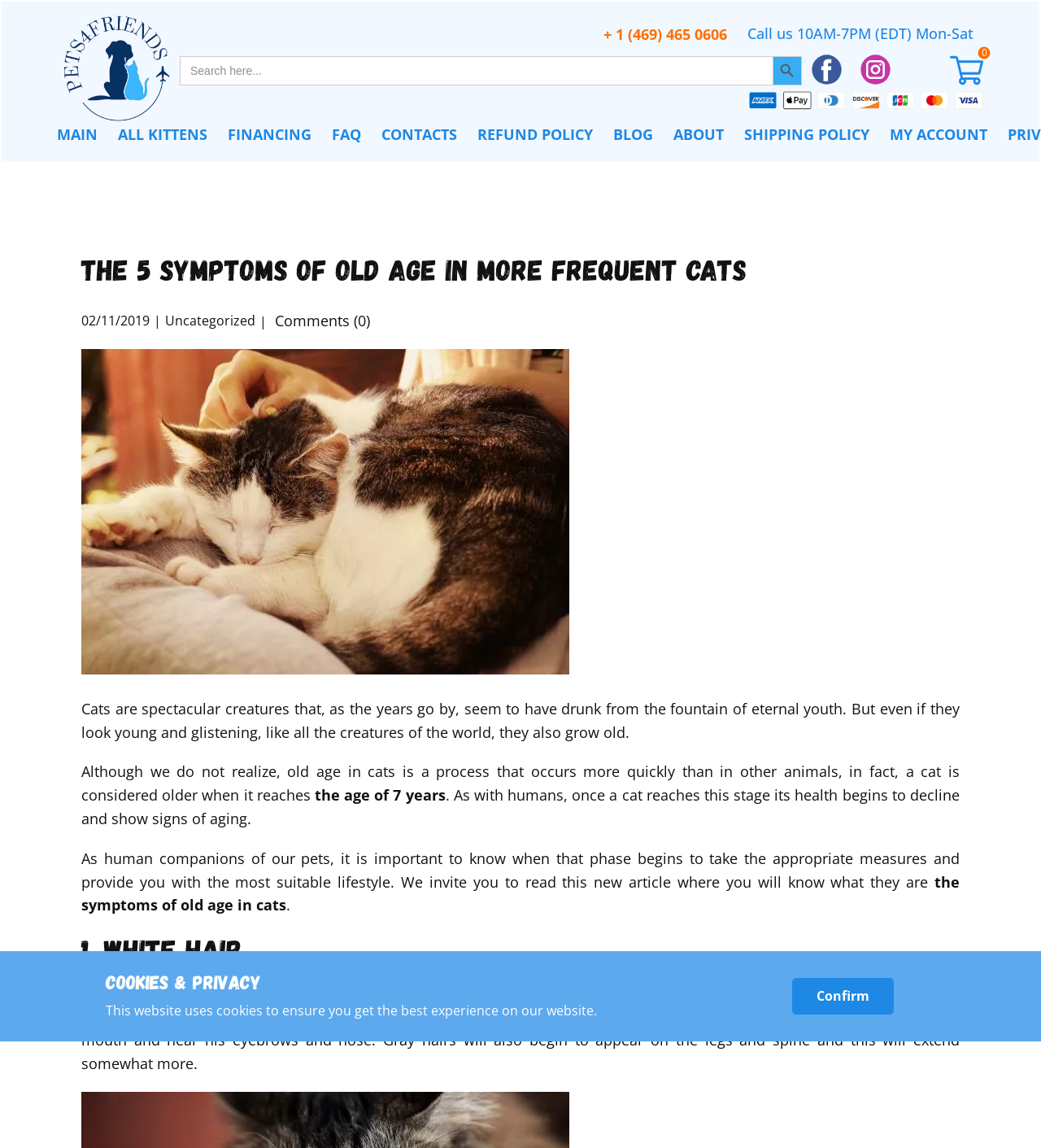Can you look at the image and give a comprehensive answer to the question:
What is the phone number to call?

I found the phone number by looking at the top right corner of the webpage, where it says 'Call us 10AM-7PM (EDT) Mon-Sat' and next to it is the phone number '+1 (469) 465 0606'.